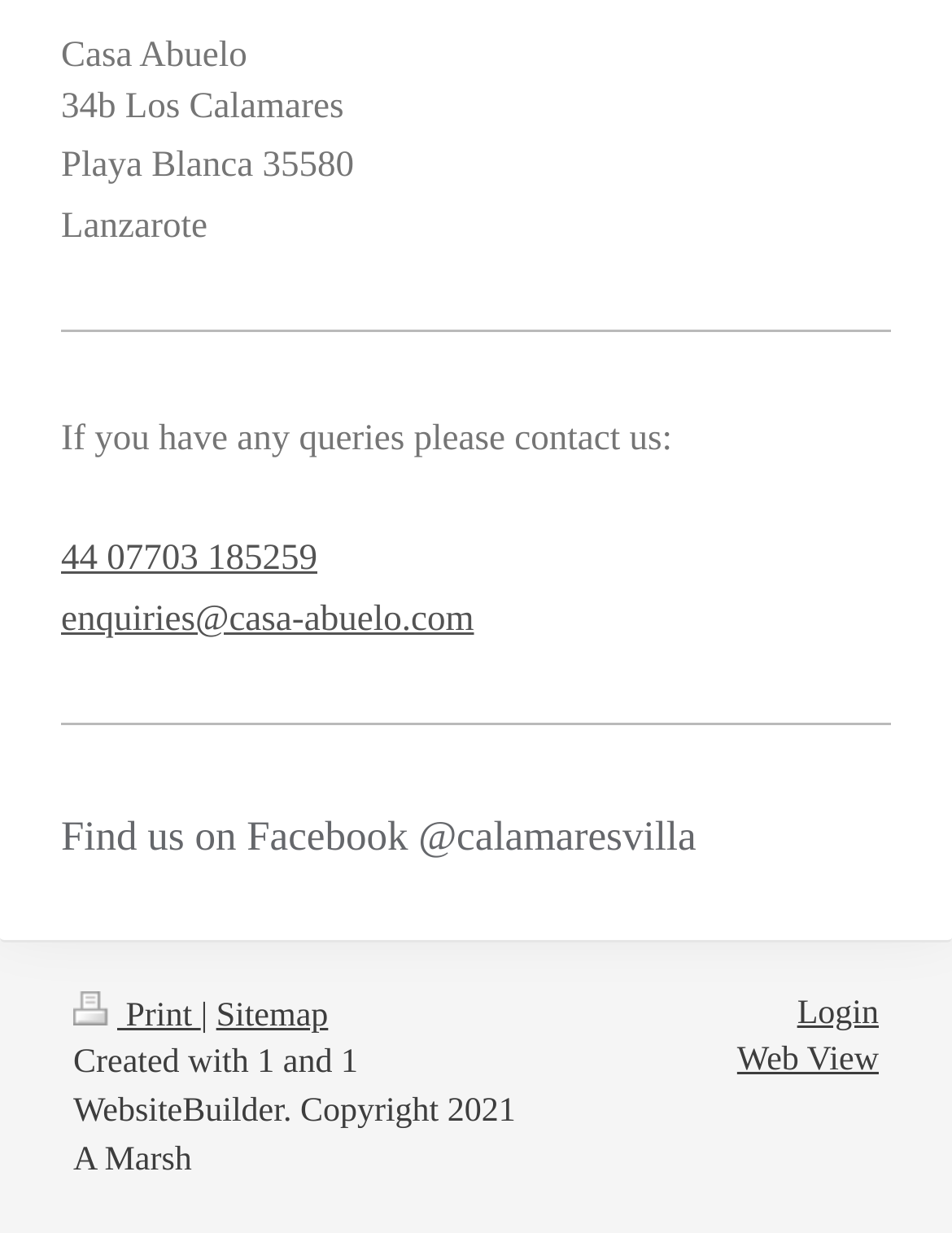What is the copyright year of the webpage?
Please use the image to provide an in-depth answer to the question.

The copyright year can be found at the bottom of the webpage, where it is written as 'Copyright 2021 A Marsh'.